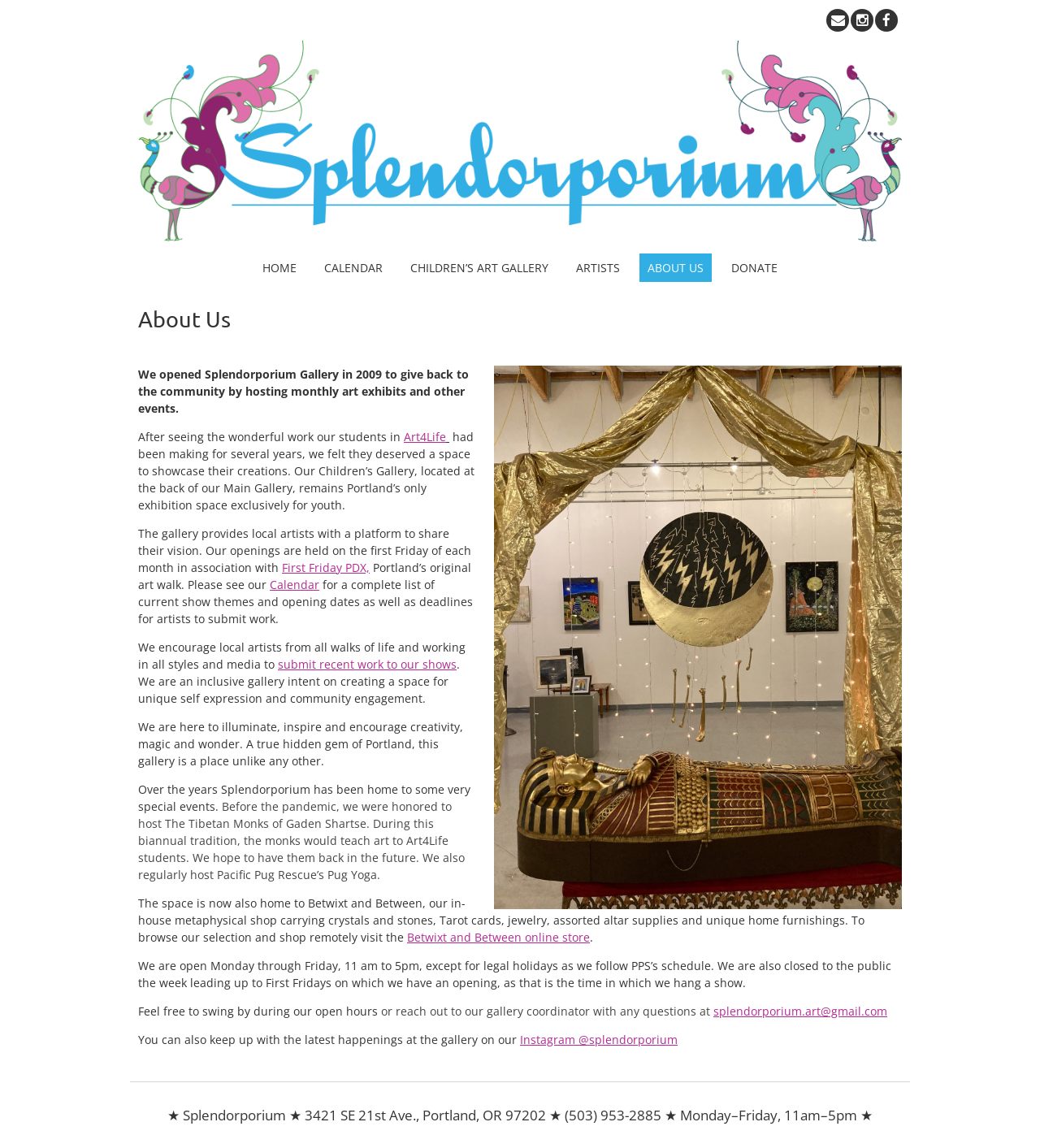Give a concise answer using only one word or phrase for this question:
What is the name of the metaphysical shop in the gallery?

Betwixt and Between